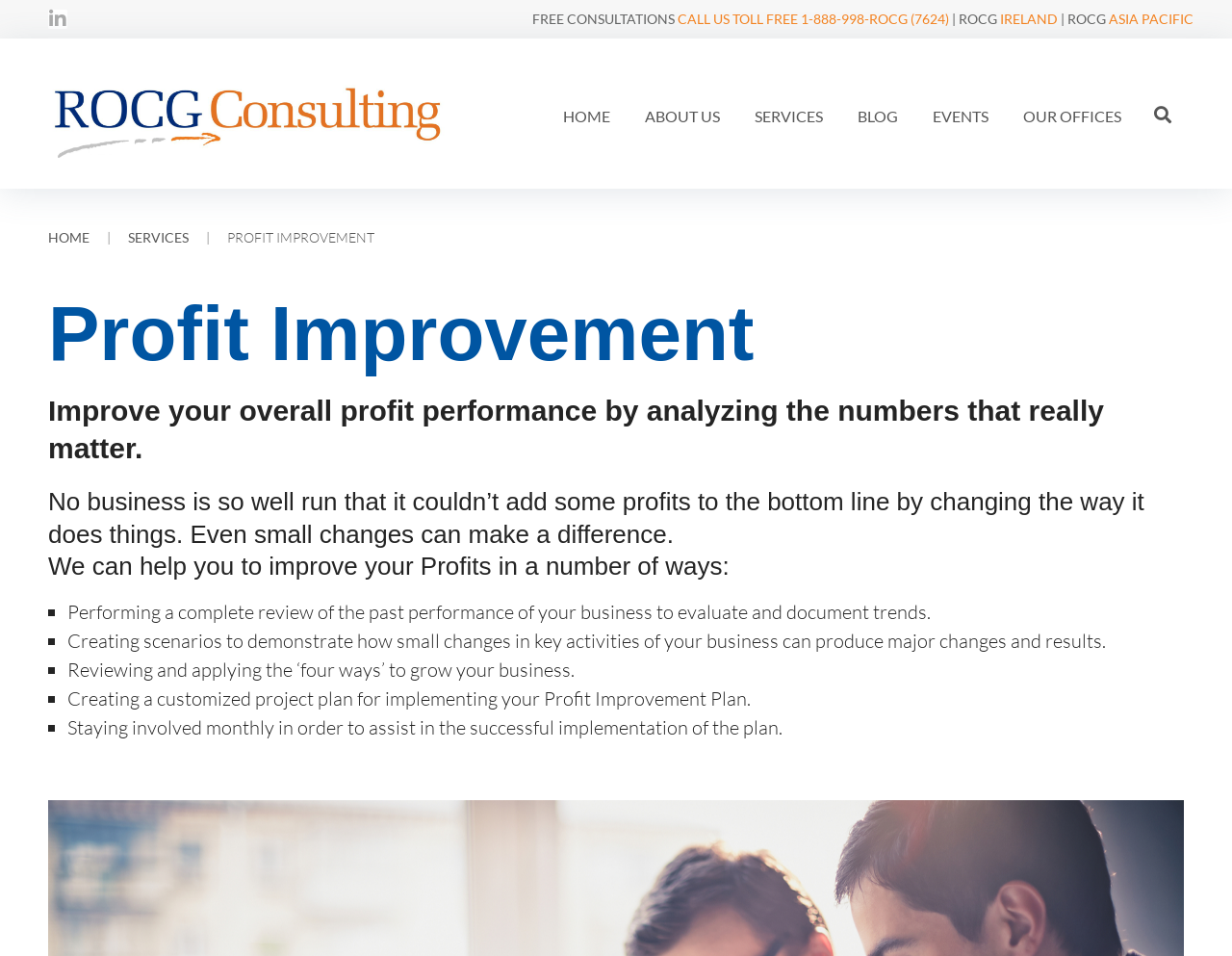How often does the company stay involved in the implementation of the profit improvement plan?
Examine the image and give a concise answer in one word or a short phrase.

Monthly